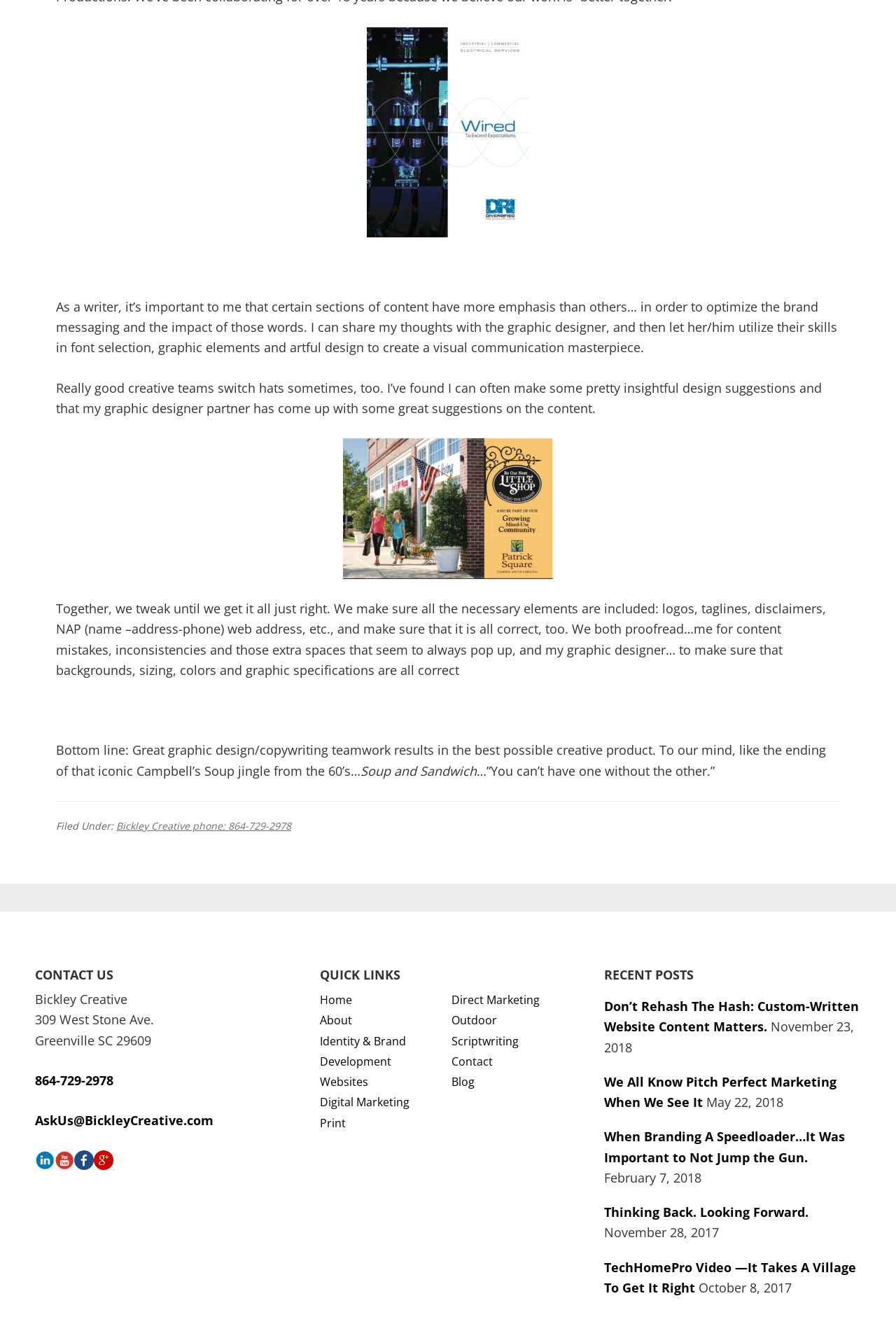Point out the bounding box coordinates of the section to click in order to follow this instruction: "Click the 'AskUs@BickleyCreative.com' link".

[0.039, 0.844, 0.238, 0.857]